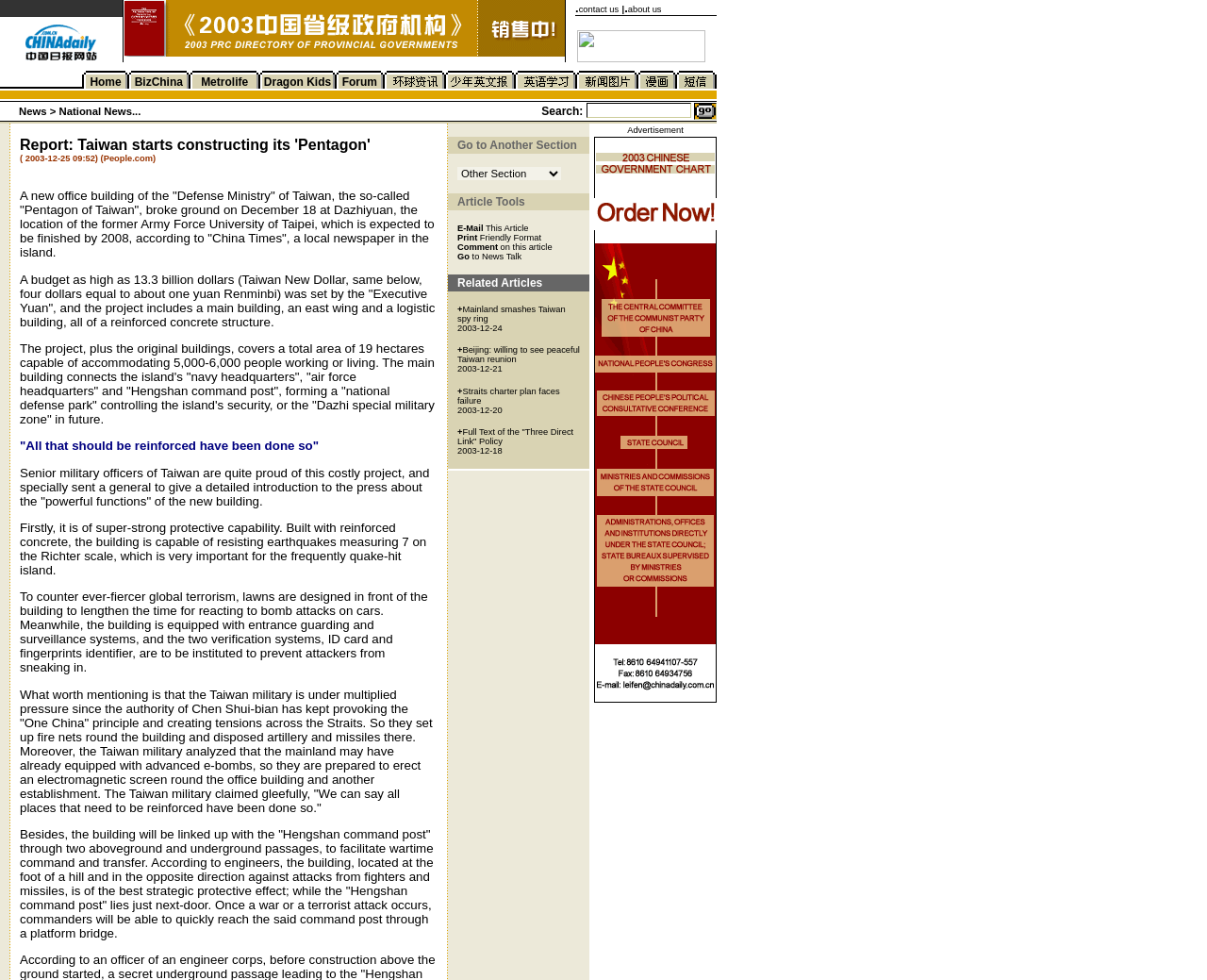Generate an in-depth caption that captures all aspects of the webpage.

This webpage is about a news report, specifically "Report: Taiwan starts constructing its 'Pentagon'". At the top, there is a layout table with several table cells, each containing an image. Below this table, there is a row of table cells with links, including "contact us" and "about us". 

Further down, there are multiple rows of table cells, each containing an image. These images are arranged in a grid-like structure, with multiple images in each row. There are a total of 23 images in this section, each with a small size and evenly spaced from each other.

On the right side of the page, there is a column of table cells, each containing a link or an image. One of the links is a news headline, and there are several small images scattered throughout this column.

Overall, the webpage has a simple and organized layout, with a focus on presenting news information and images.